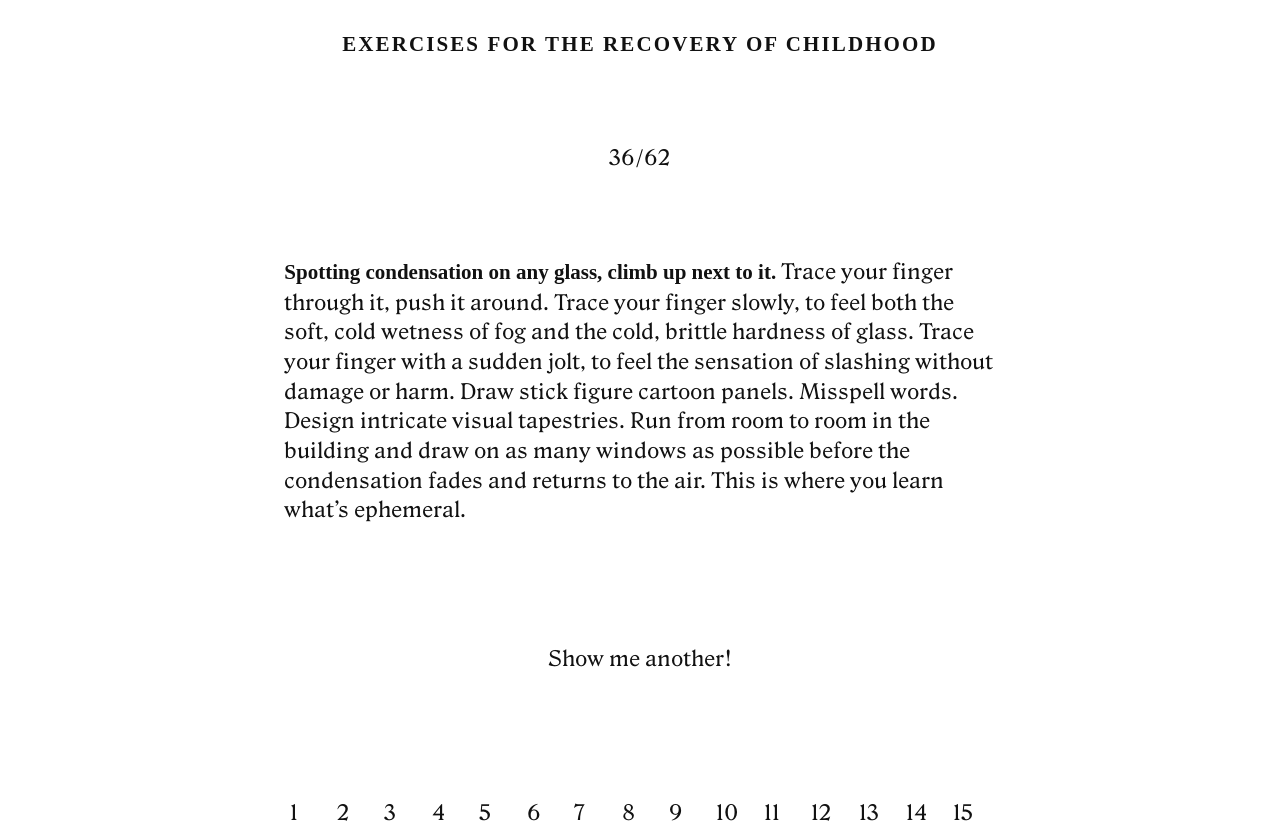Show the bounding box coordinates of the region that should be clicked to follow the instruction: "Click on '10' to view exercise 10."

[0.556, 0.95, 0.593, 0.998]